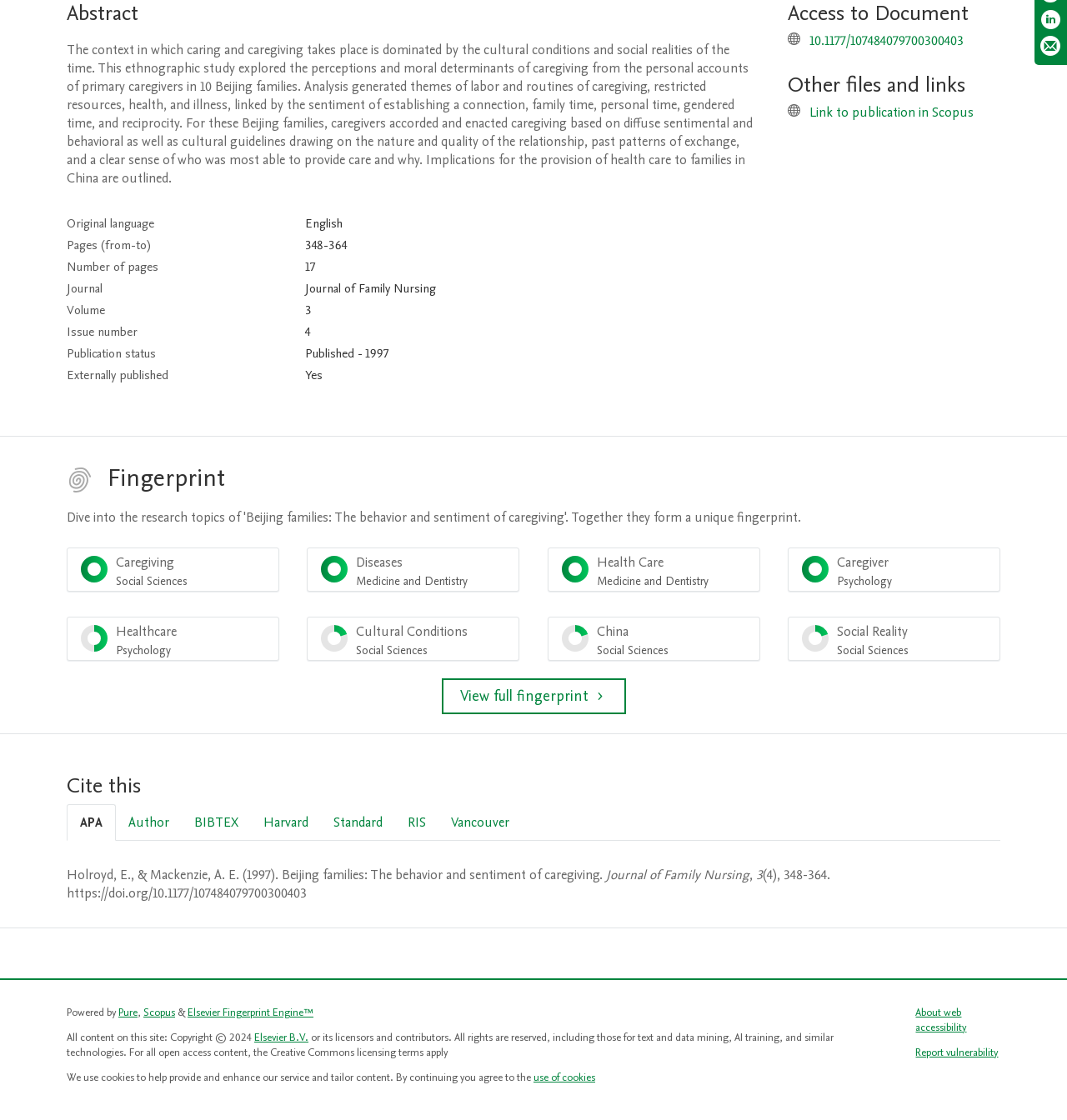Find the coordinates for the bounding box of the element with this description: "Elsevier Fingerprint Engine™".

[0.176, 0.898, 0.294, 0.911]